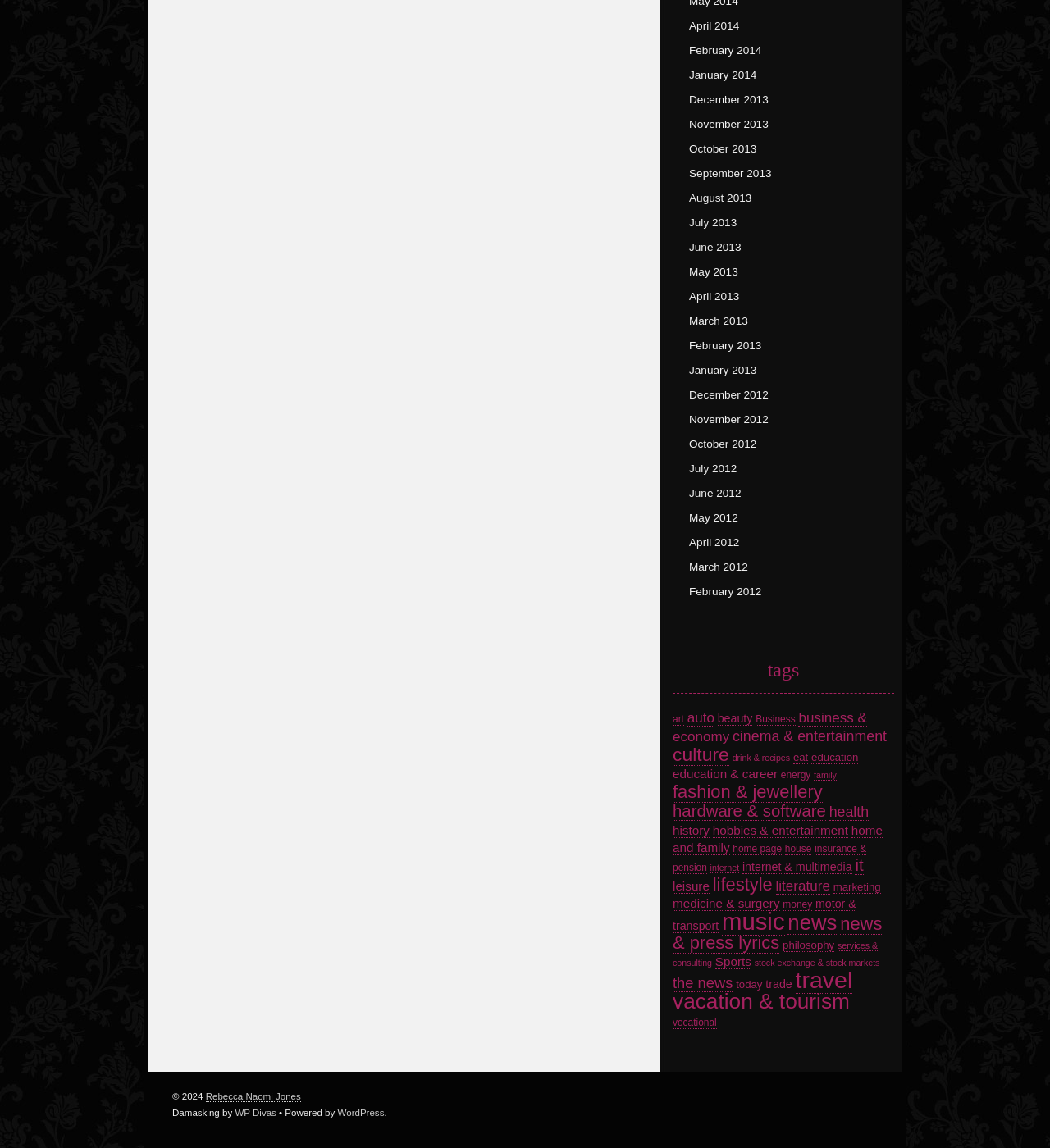Locate the bounding box coordinates of the area you need to click to fulfill this instruction: 'explore travel'. The coordinates must be in the form of four float numbers ranging from 0 to 1: [left, top, right, bottom].

[0.757, 0.842, 0.812, 0.866]